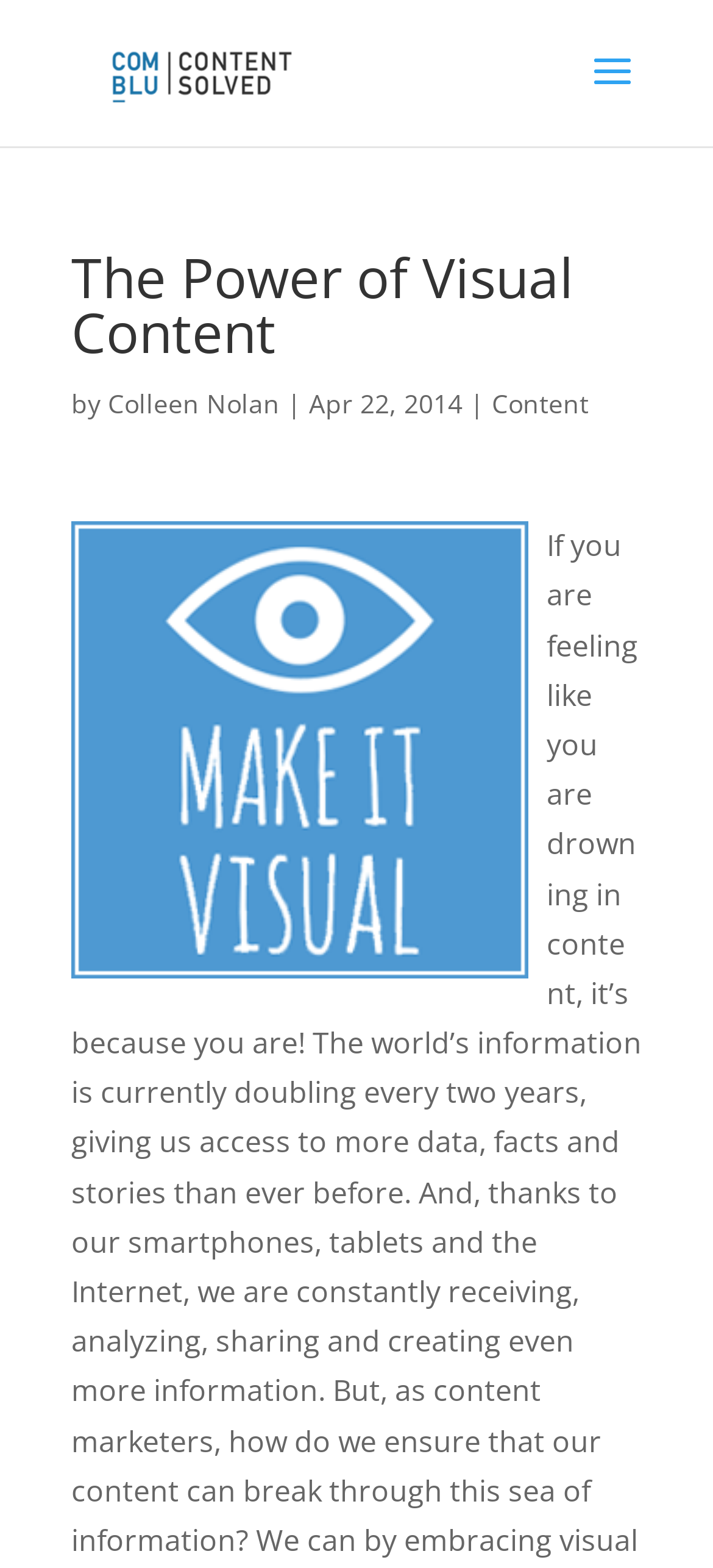Determine the bounding box coordinates for the UI element matching this description: "Colleen Nolan".

[0.151, 0.246, 0.392, 0.268]